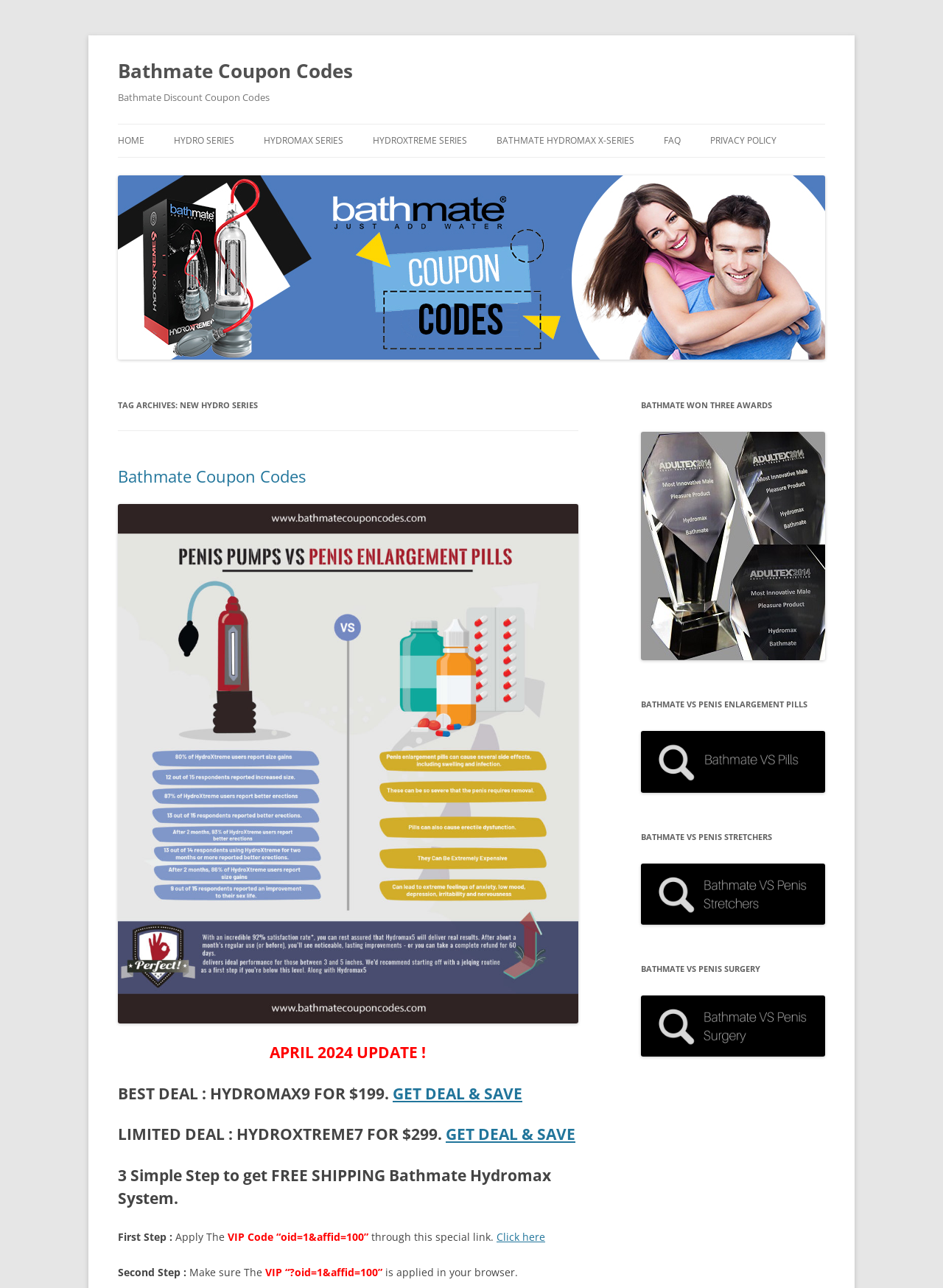Identify the bounding box coordinates of the section that should be clicked to achieve the task described: "Click on 'Bathmate Coupon Codes'".

[0.125, 0.041, 0.374, 0.069]